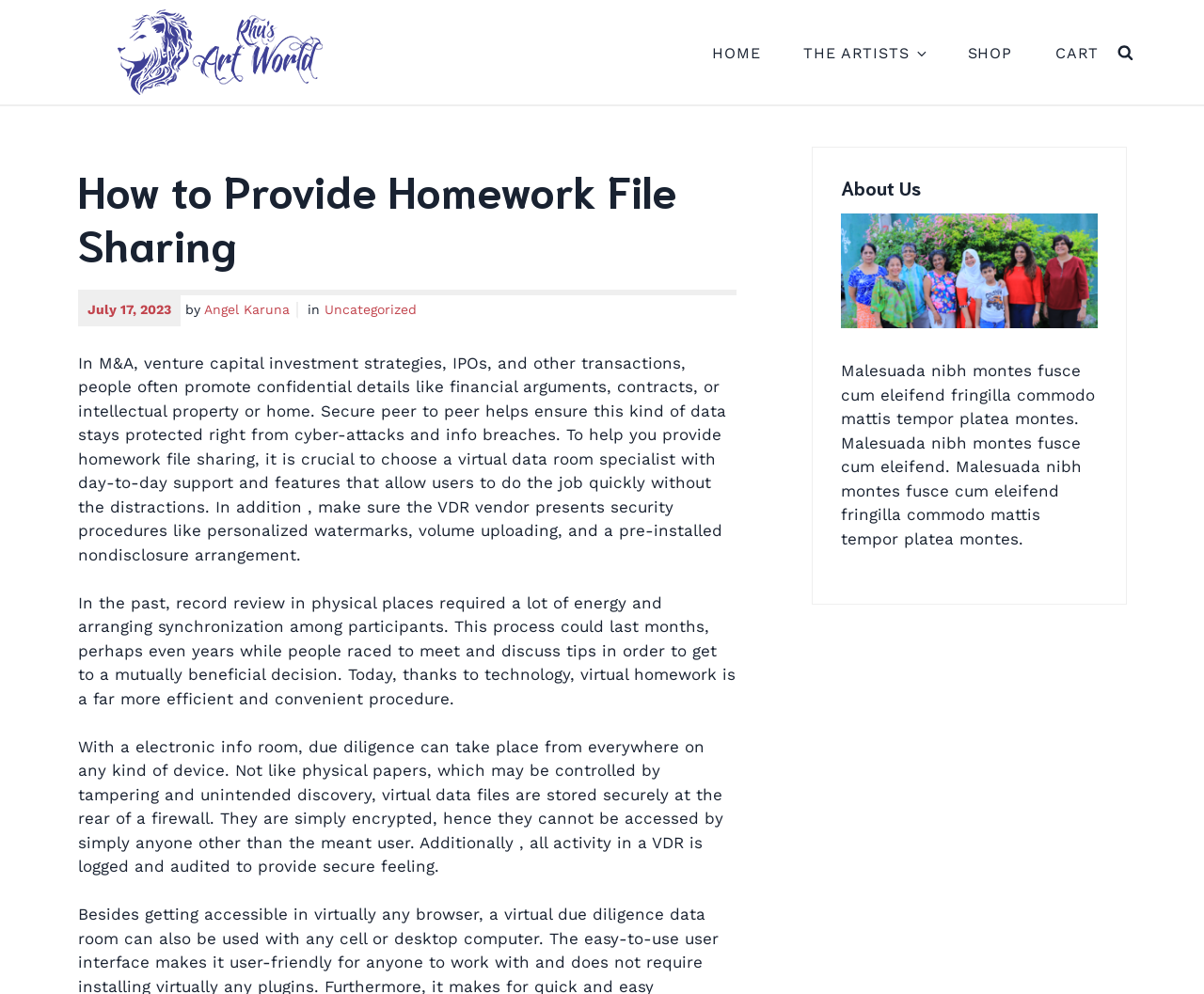Locate the coordinates of the bounding box for the clickable region that fulfills this instruction: "View 'CART'".

[0.876, 0.032, 0.913, 0.073]